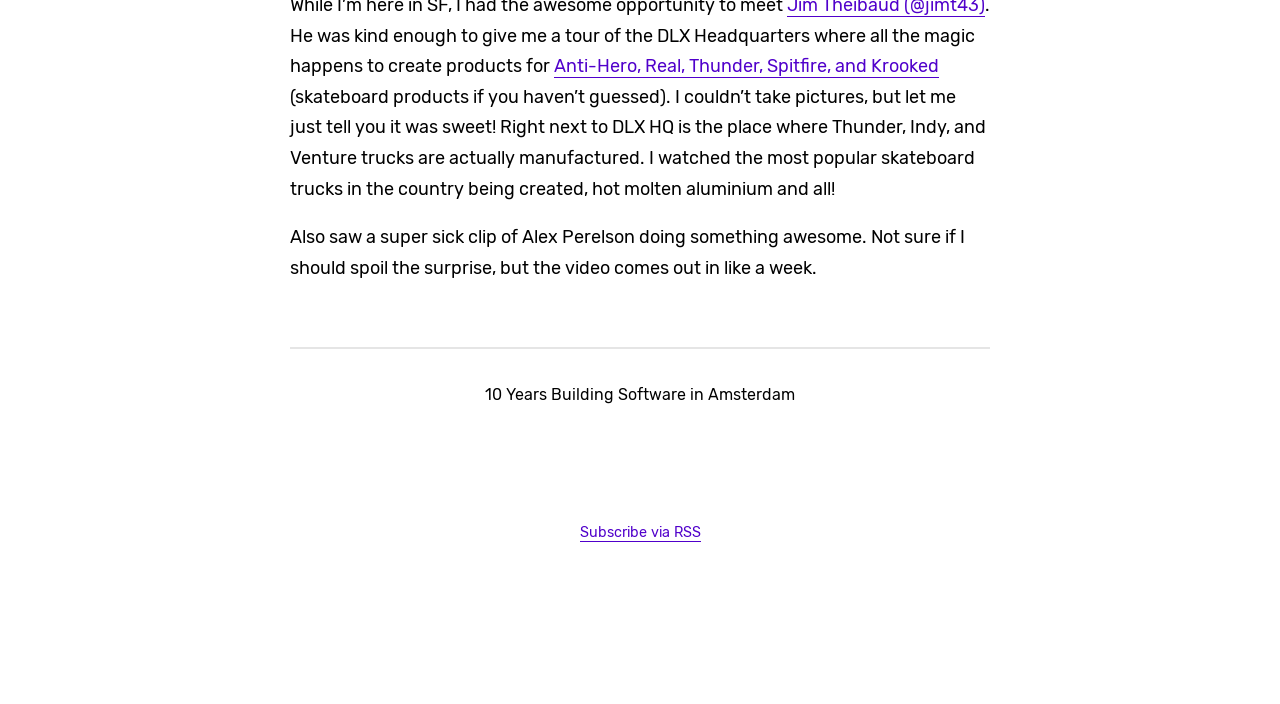Mark the bounding box of the element that matches the following description: "Subscribe via RSS".

[0.453, 0.744, 0.547, 0.769]